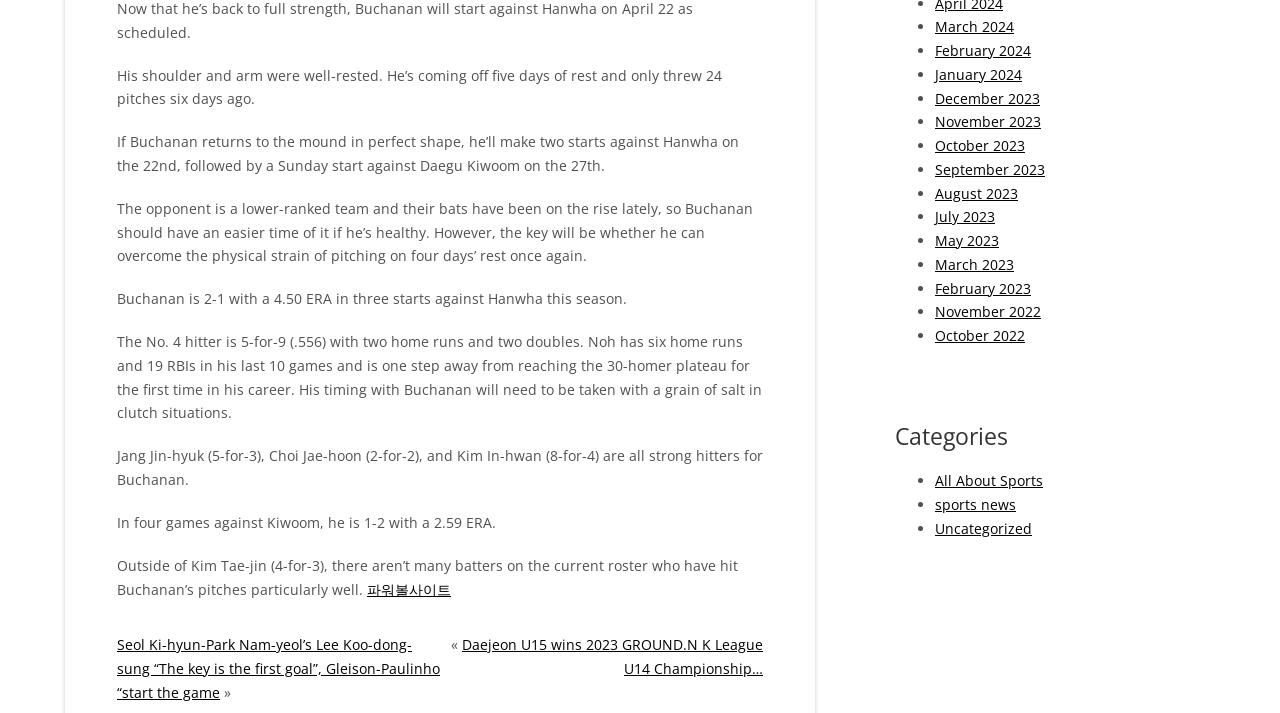Using the element description provided, determine the bounding box coordinates in the format (top-left x, top-left y, bottom-right x, bottom-right y). Ensure that all values are floating point numbers between 0 and 1. Element description: 파워볼사이트

[0.287, 0.813, 0.352, 0.84]